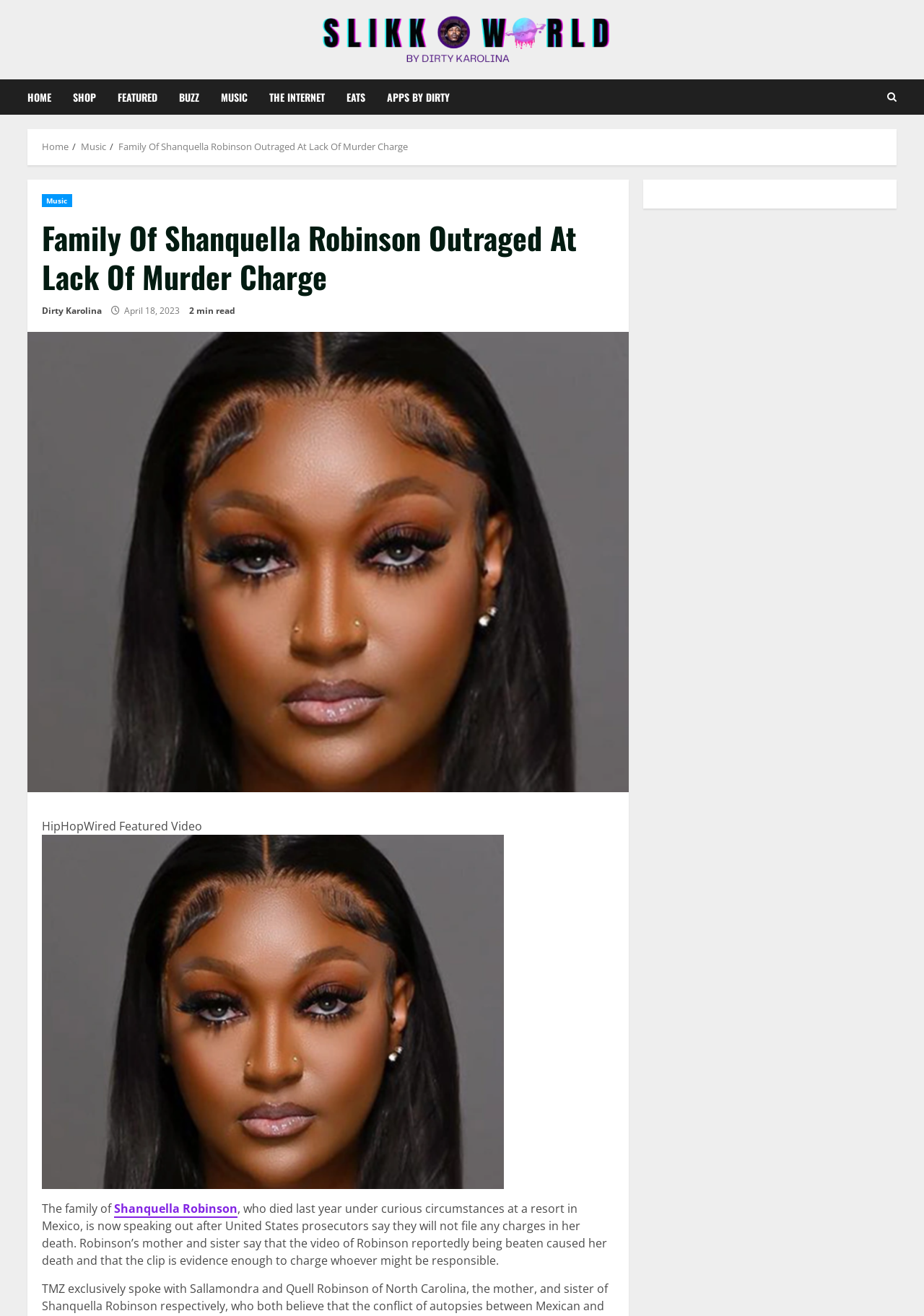Based on the element description: "Dirty Karolina", identify the UI element and provide its bounding box coordinates. Use four float numbers between 0 and 1, [left, top, right, bottom].

[0.045, 0.231, 0.11, 0.241]